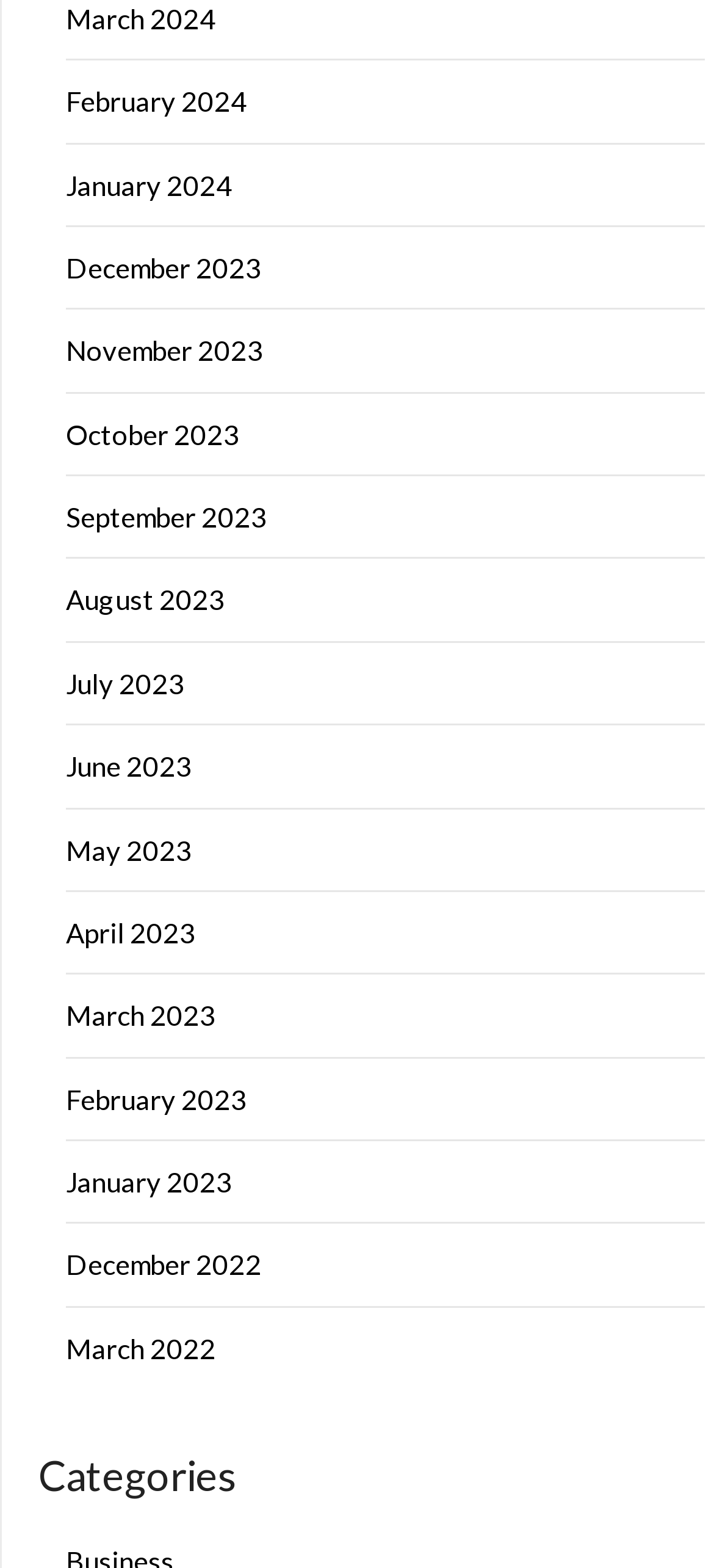What is the earliest month listed?
Refer to the image and provide a one-word or short phrase answer.

March 2022